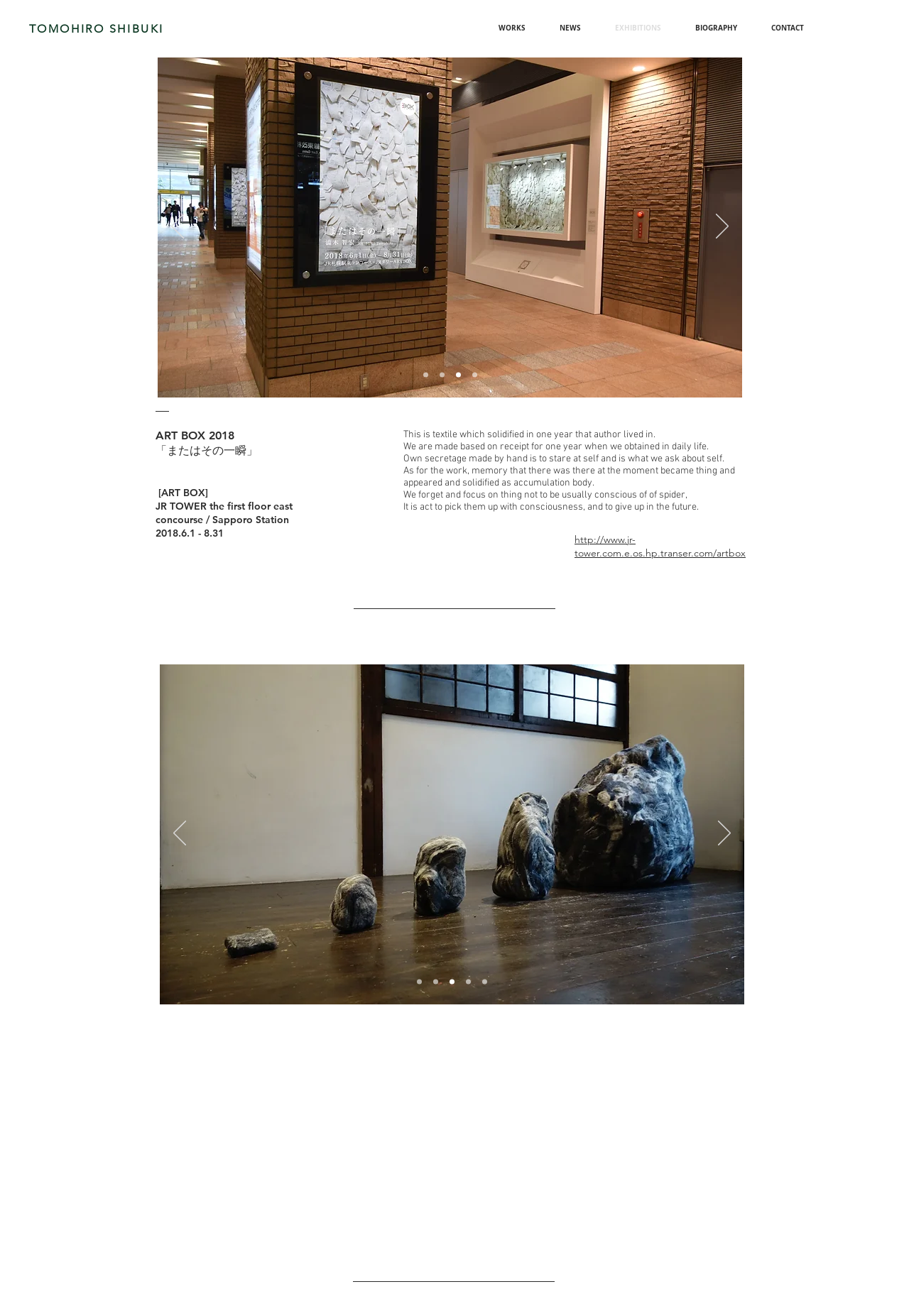Specify the bounding box coordinates for the region that must be clicked to perform the given instruction: "Read the description of Tomohiro Shibuki's solo exhibition 'Segment'".

[0.413, 0.787, 0.494, 0.796]